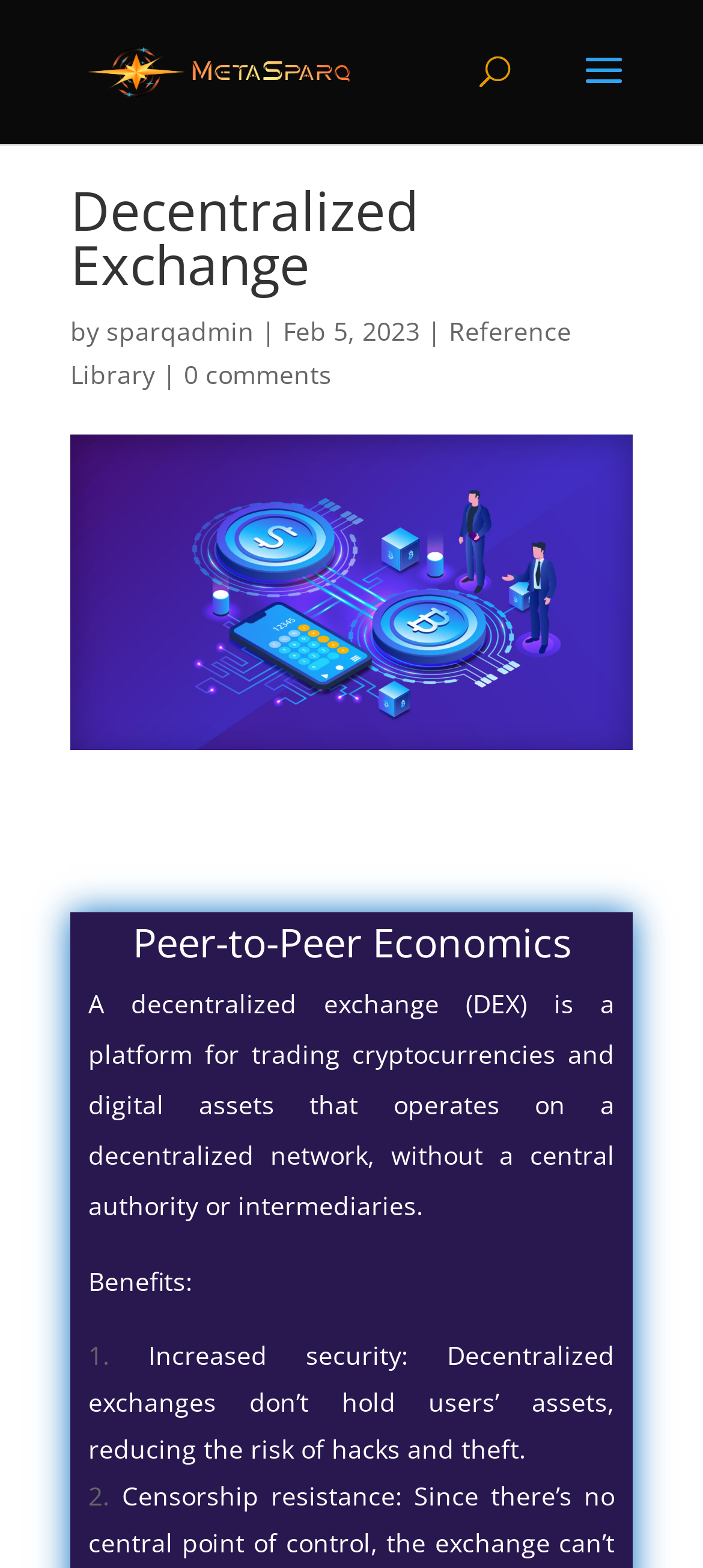Determine the bounding box for the UI element as described: "sparqadmin". The coordinates should be represented as four float numbers between 0 and 1, formatted as [left, top, right, bottom].

[0.151, 0.201, 0.362, 0.222]